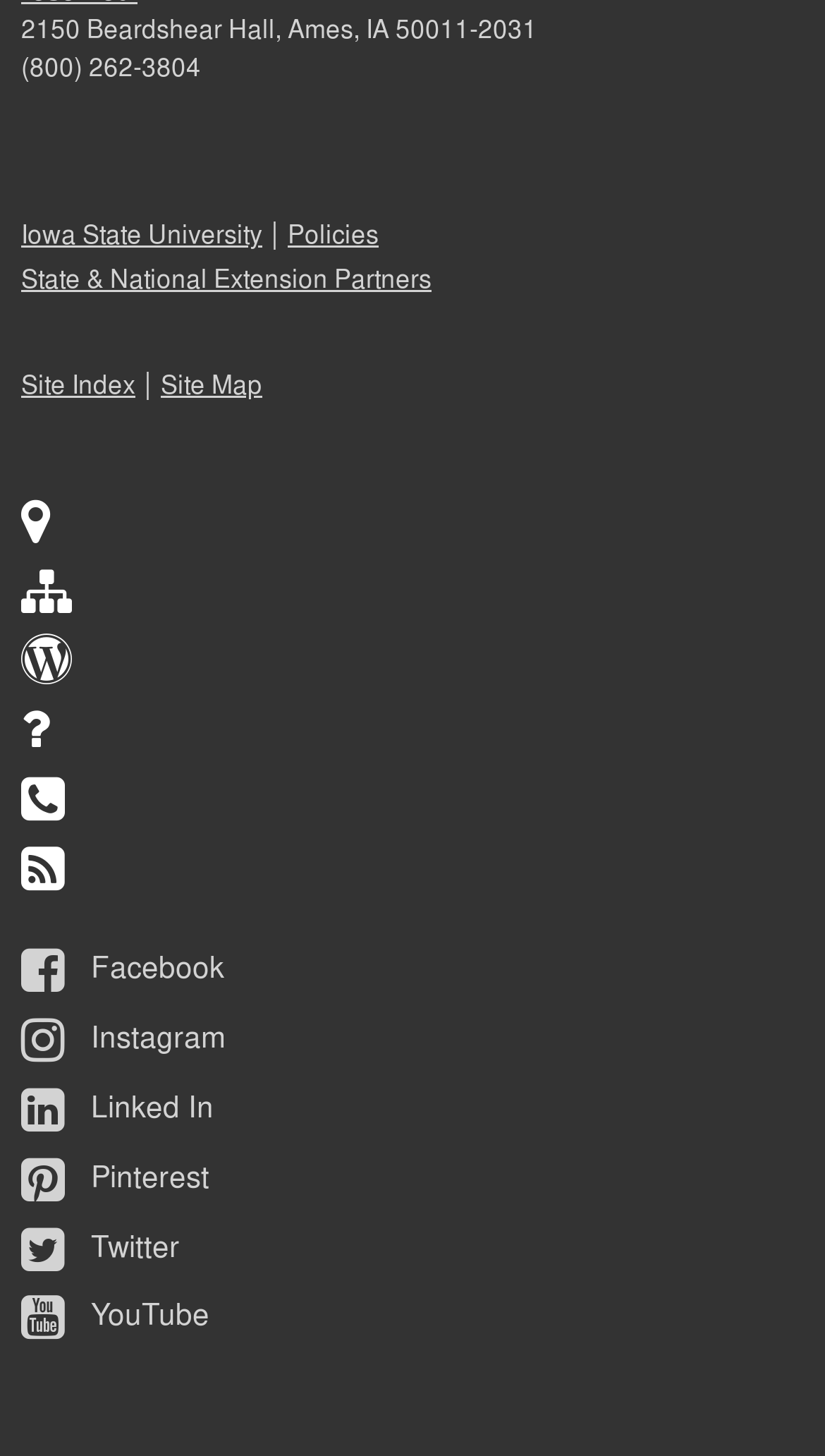What is the phone number of Iowa State University?
Based on the screenshot, provide your answer in one word or phrase.

(800) 262-3804